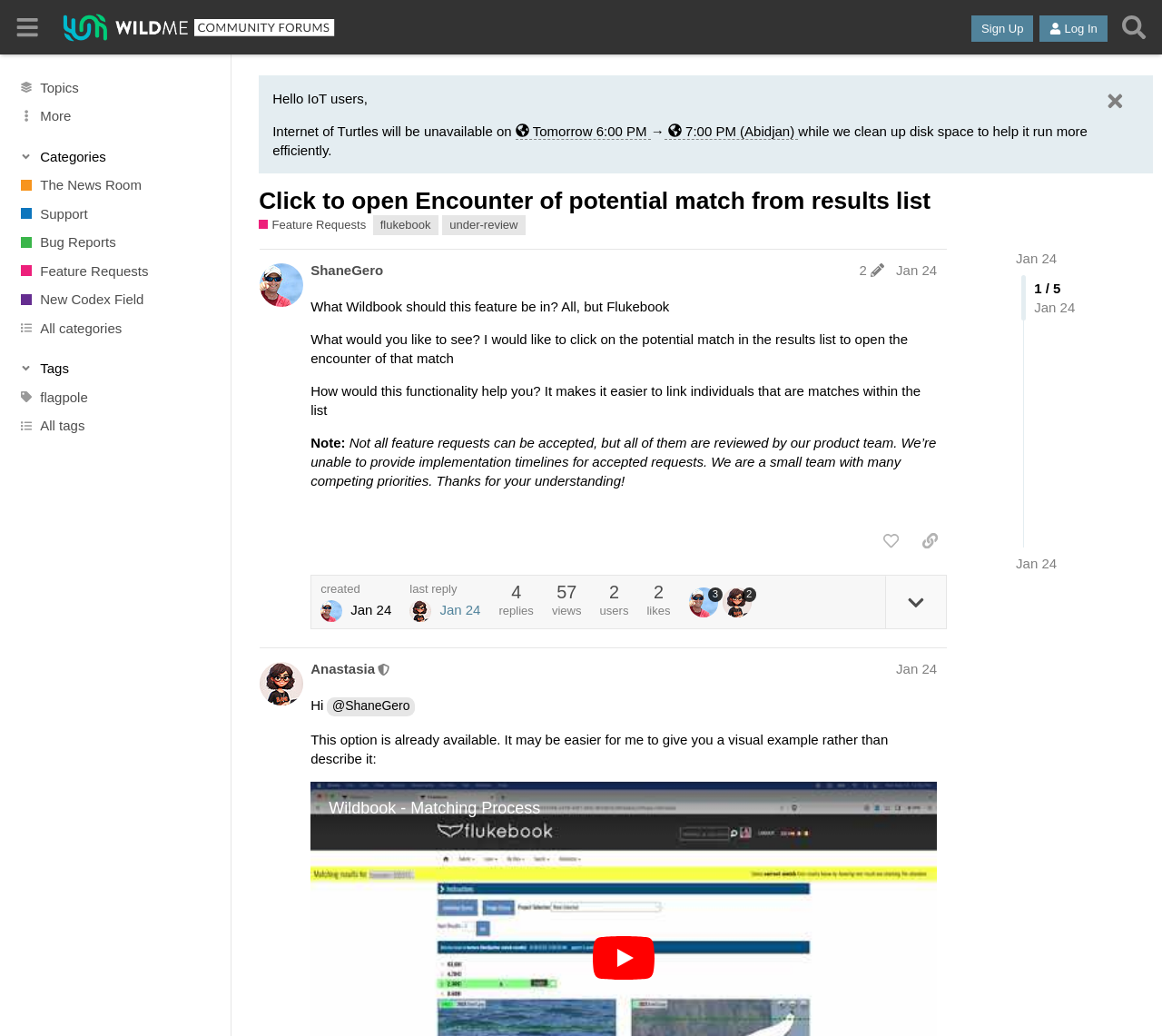Provide a thorough summary of the webpage.

This webpage is a community forum discussion page. At the top, there is a header section with a button to open the sidebar, a link to the "Wild Me Community Forums", and buttons to sign up and log in. On the right side of the header, there is a search button and a button to access more features.

Below the header, there are several links to different categories, including "The News Room", "Support", "Bug Reports", and "Feature Requests". Each category has an associated image. There are also buttons to access tags and categories, with their respective images.

The main content of the page is a discussion thread. At the top of the thread, there is a heading that reads "Click to open Encounter of potential match from results list" and a link to the feature request. Below the heading, there is a list of tags, including "flukebook" and "under-review".

The discussion thread is started by a user named ShaneGero, who posted a feature request on January 24. The post includes a description of the feature, how it would help, and a note. Below the post, there are buttons to like the post, copy a link to the post, and reply to the post.

On the right side of the thread, there is information about the post, including the number of replies, views, users, and likes. There are also links to the last reply and the user who made the post, ShaneGero.